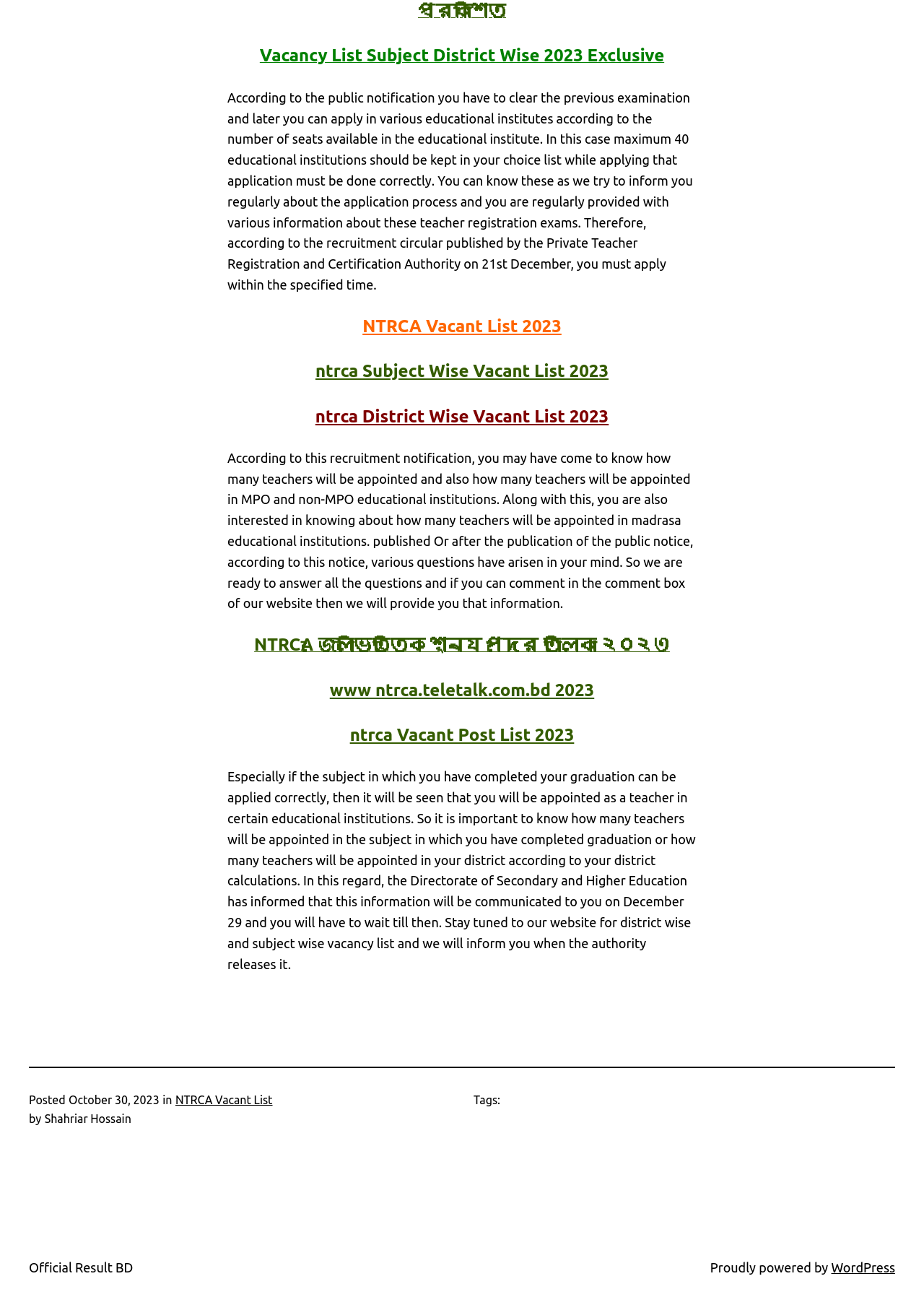Answer briefly with one word or phrase:
Who is the author of the post?

Shahriar Hossain